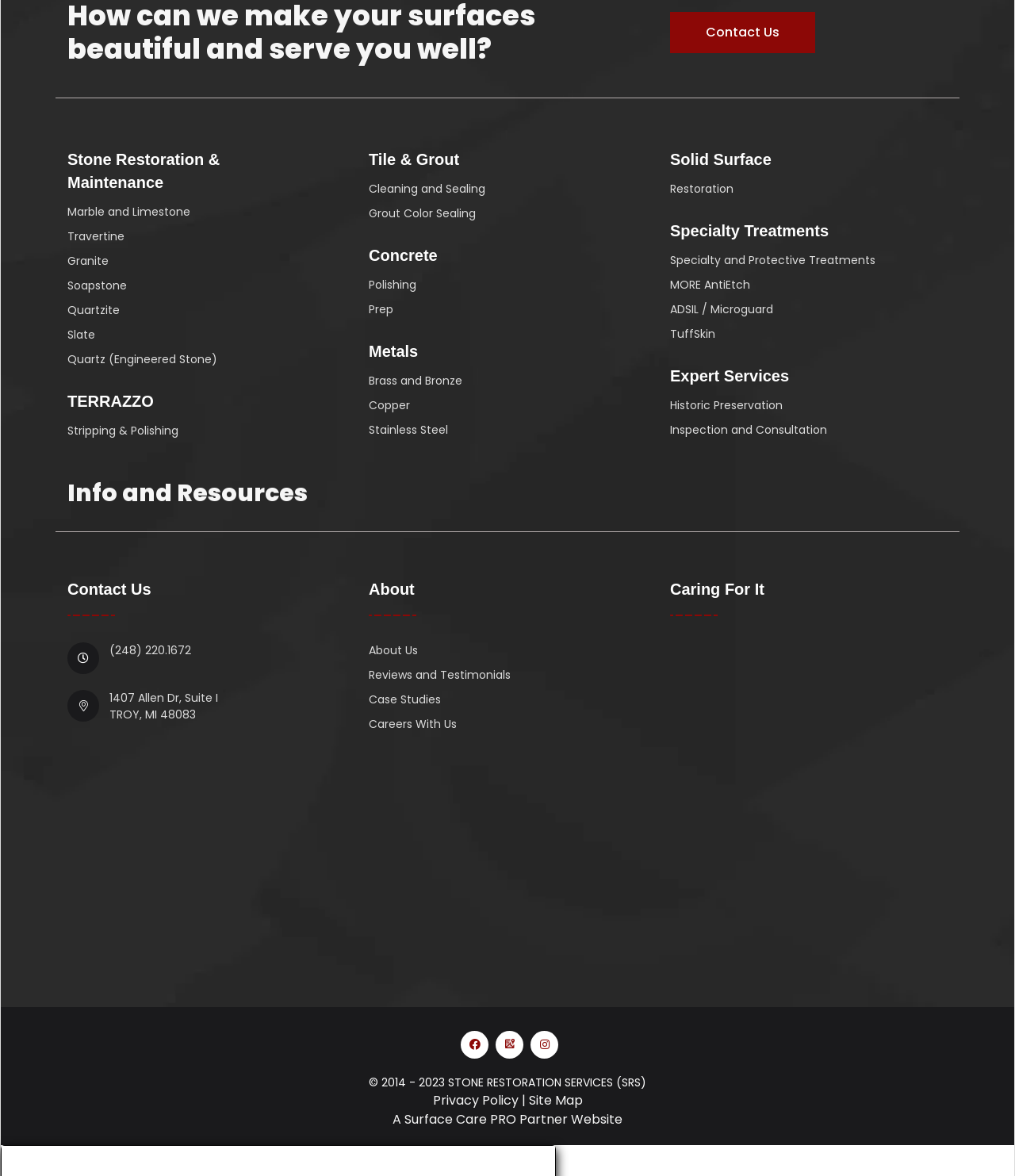Observe the image and answer the following question in detail: What is the purpose of the 'Caring For It' section?

The 'Caring For It' section appears to provide resources and information for caring for stone and tile. This can be inferred from the links and images in this section, which include 'Articles', 'Stone & Tile Care Guide', and 'Surface BUZZ'.